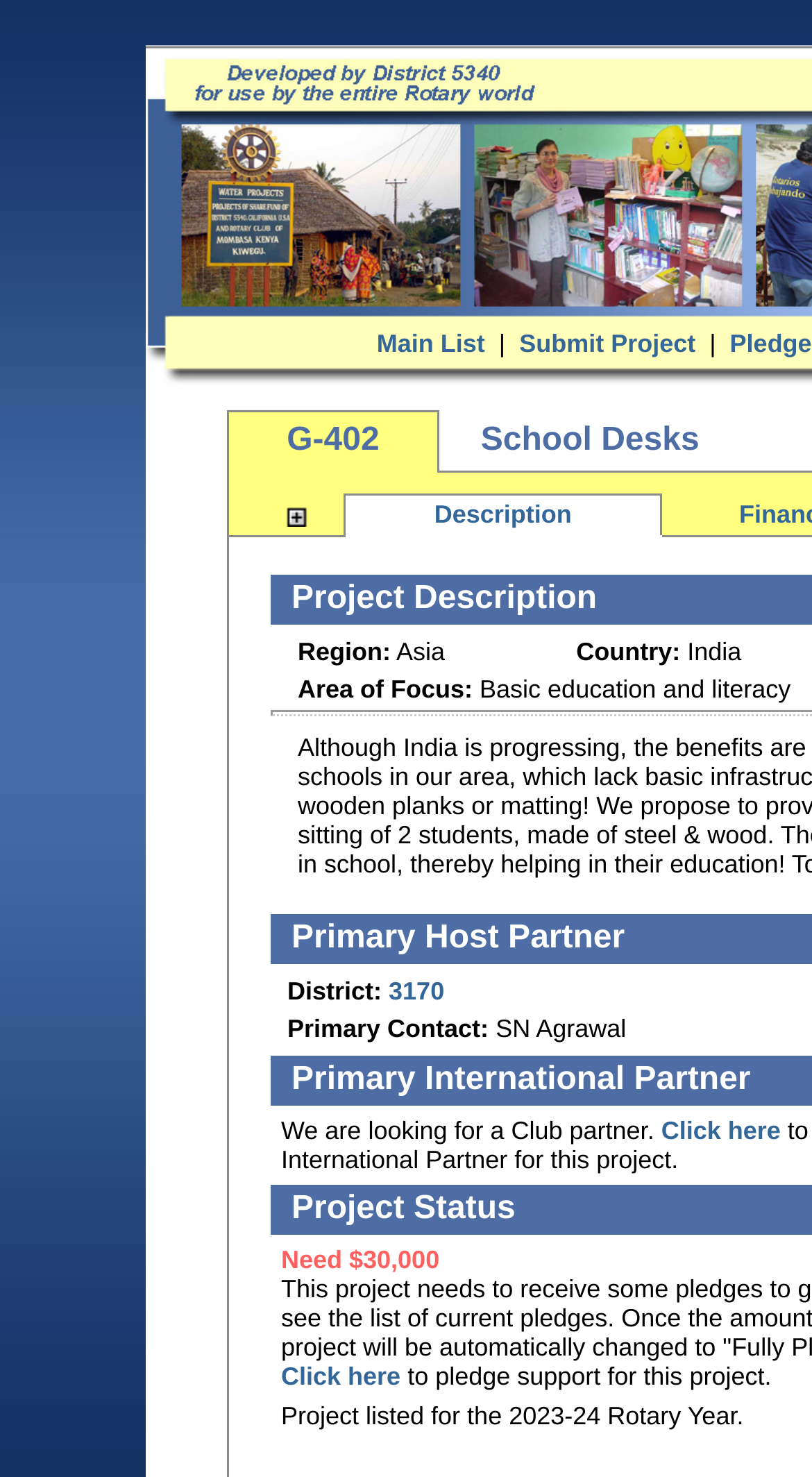What is the primary host partner of the project?
Look at the screenshot and provide an in-depth answer.

The primary host partner of the project can be found in the link element with the text '3170'. This element is located within the 'Primary Host Partner' section of the project.